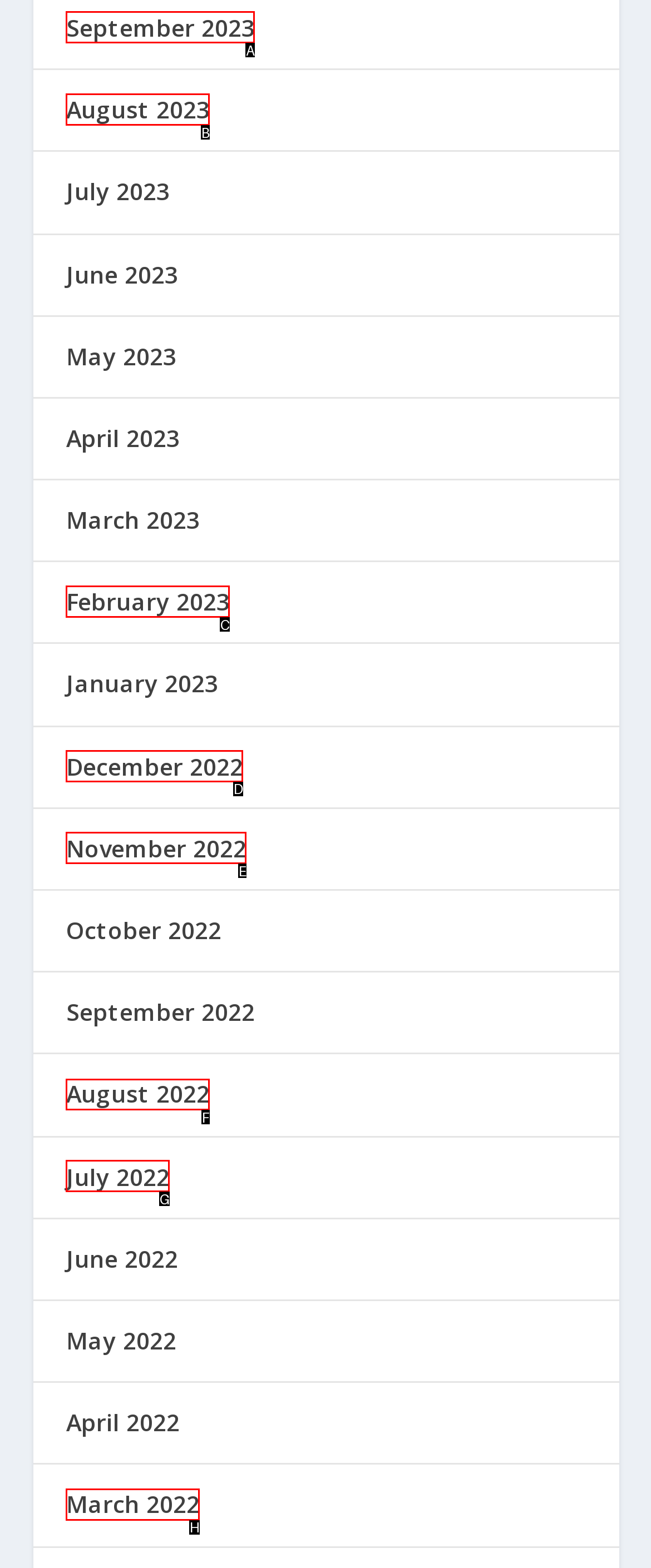Which option should I select to accomplish the task: go to August 2022? Respond with the corresponding letter from the given choices.

F